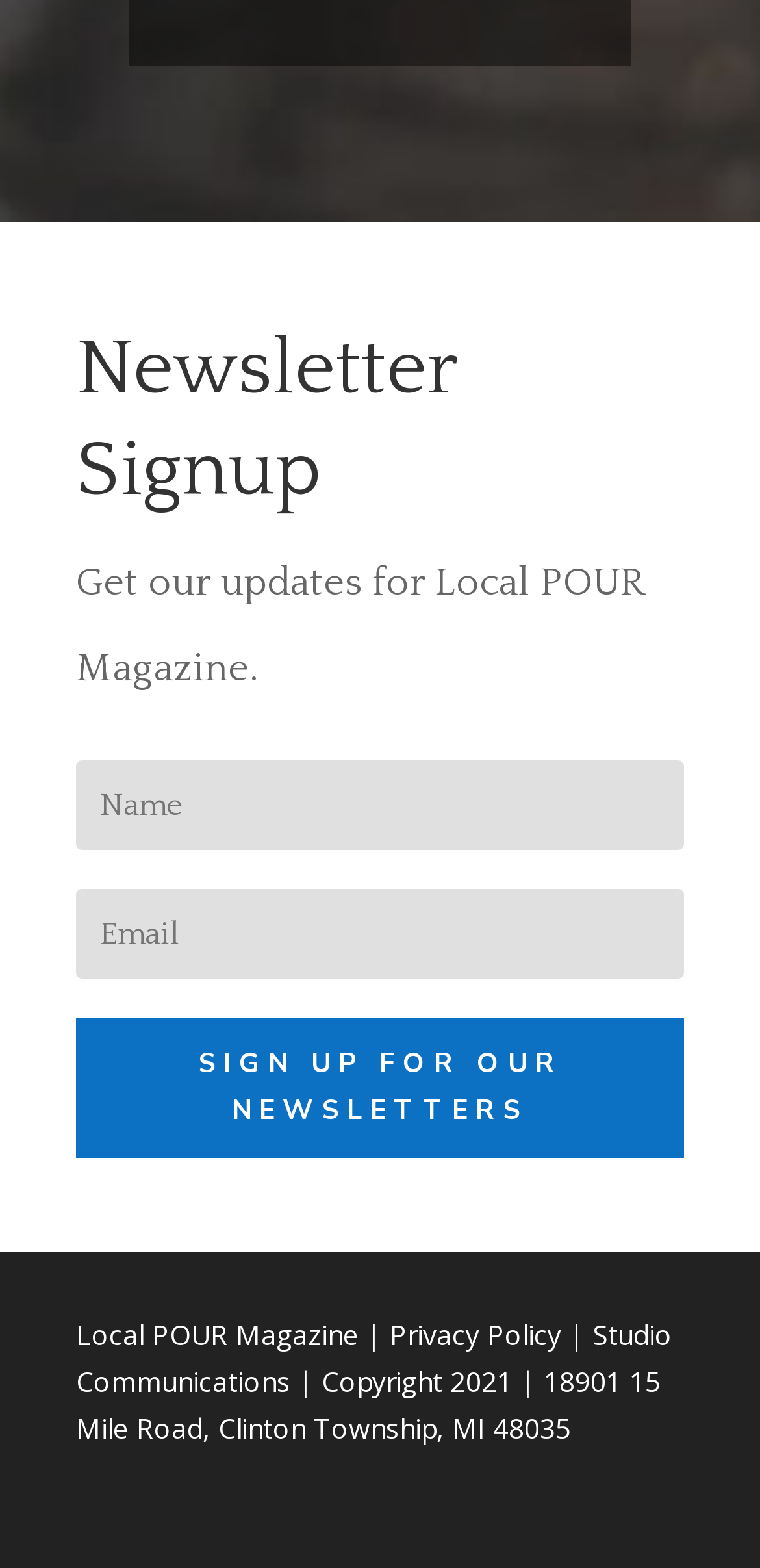Locate the bounding box of the UI element with the following description: "Sign up for our newsletters".

[0.1, 0.649, 0.9, 0.739]